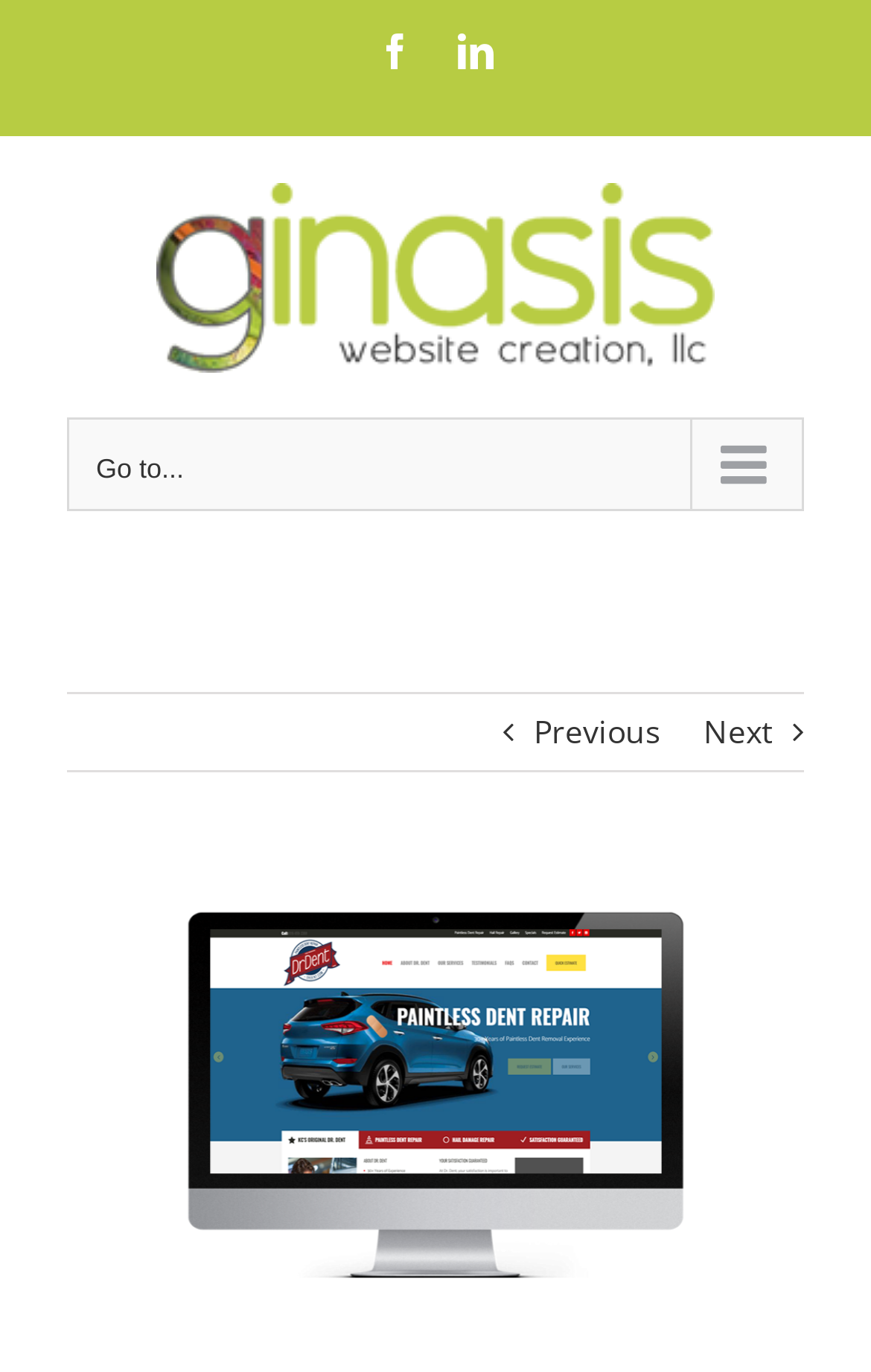Bounding box coordinates are specified in the format (top-left x, top-left y, bottom-right x, bottom-right y). All values are floating point numbers bounded between 0 and 1. Please provide the bounding box coordinate of the region this sentence describes: Go to...

[0.077, 0.304, 0.923, 0.373]